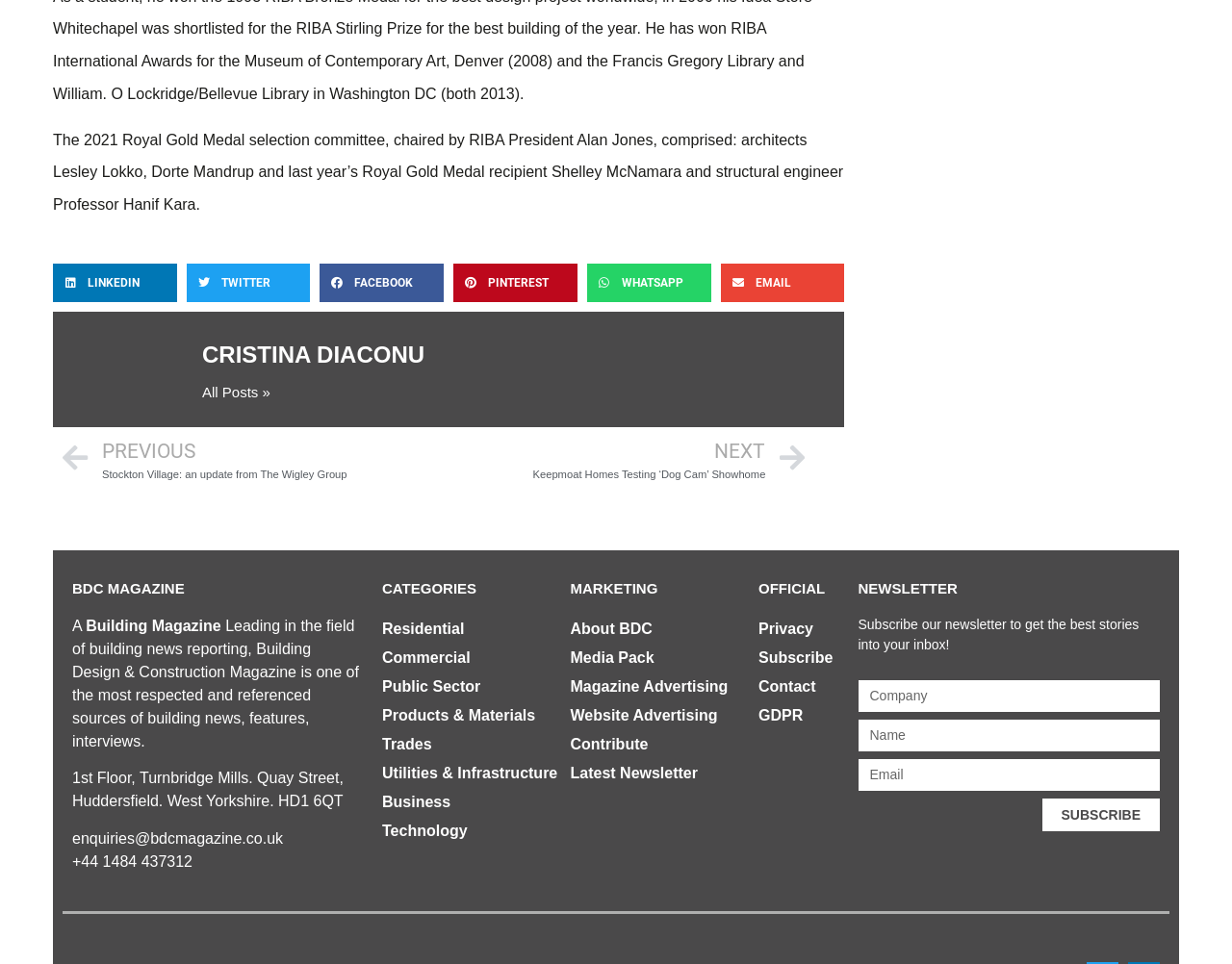Determine the bounding box coordinates of the element that should be clicked to execute the following command: "Explore Our Boys".

None